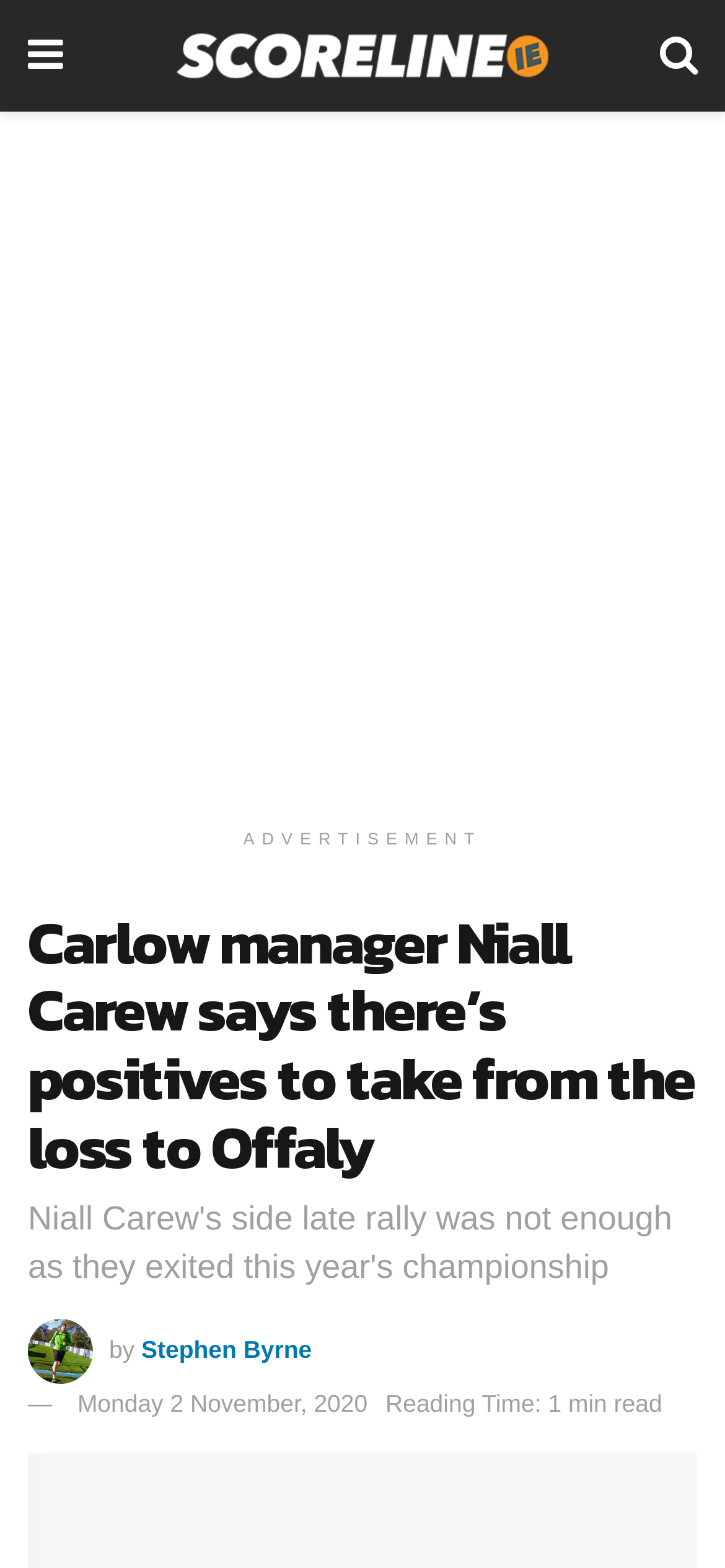Locate the bounding box of the UI element with the following description: "Stephen Byrne".

[0.195, 0.851, 0.43, 0.869]